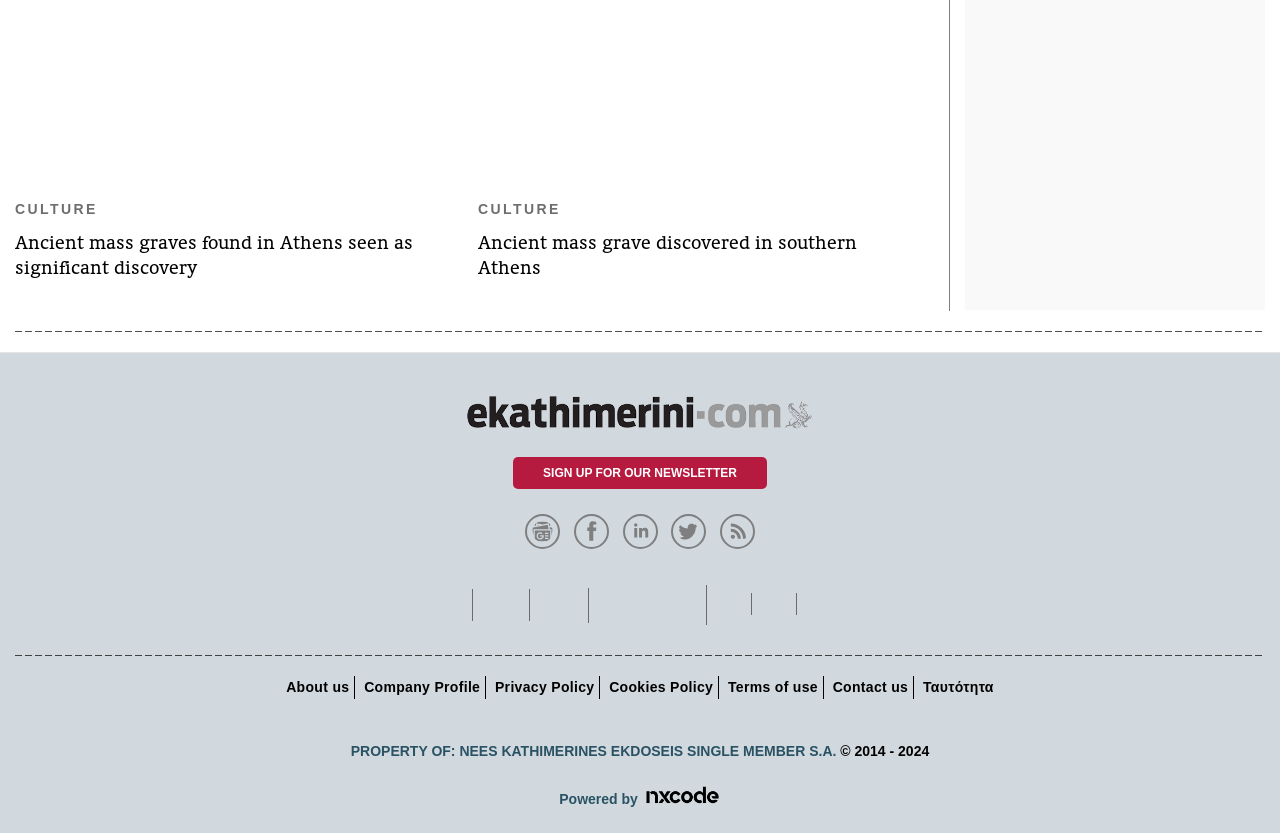Please find and report the bounding box coordinates of the element to click in order to perform the following action: "Learn about the company profile". The coordinates should be expressed as four float numbers between 0 and 1, in the format [left, top, right, bottom].

[0.281, 0.81, 0.379, 0.841]